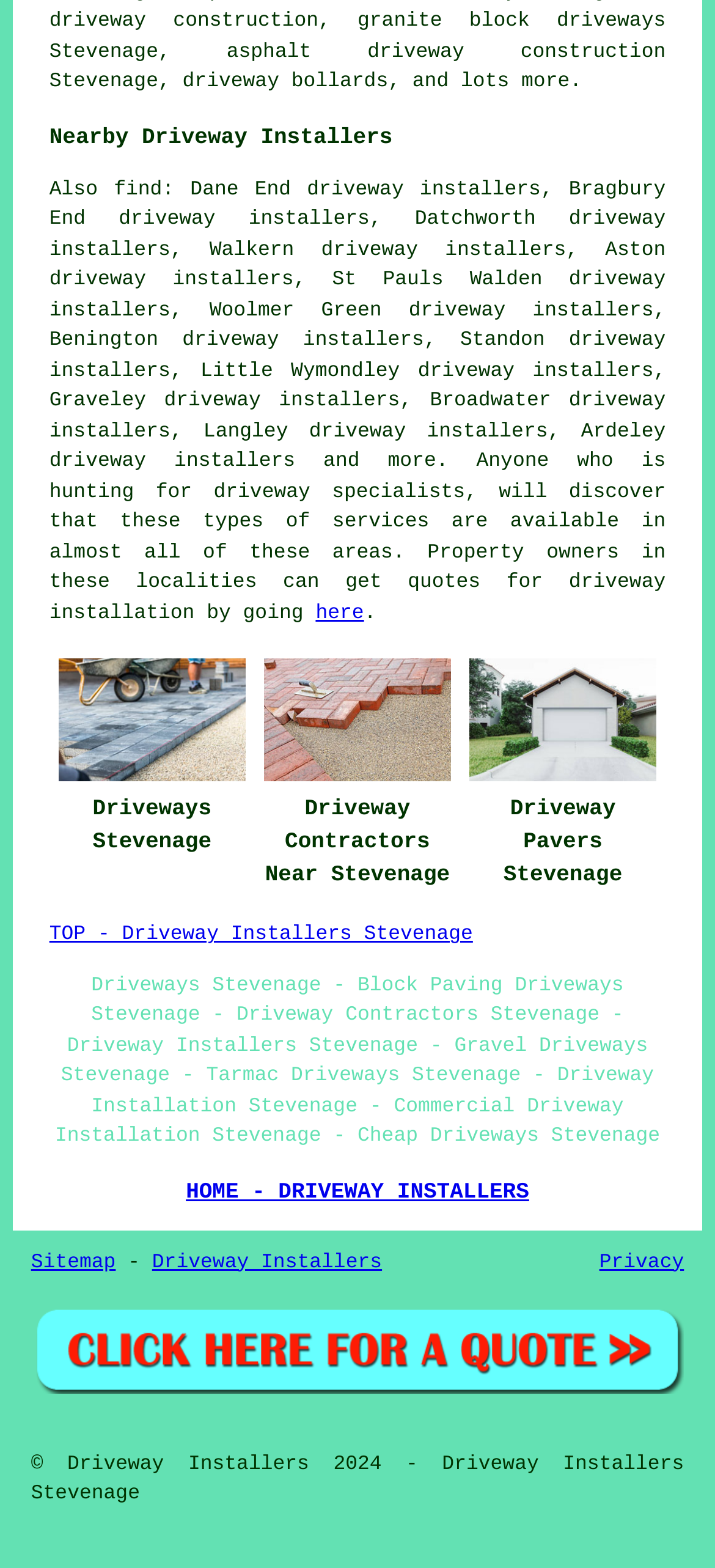Please answer the following question using a single word or phrase: 
What is the main topic of this webpage?

Driveway Installers